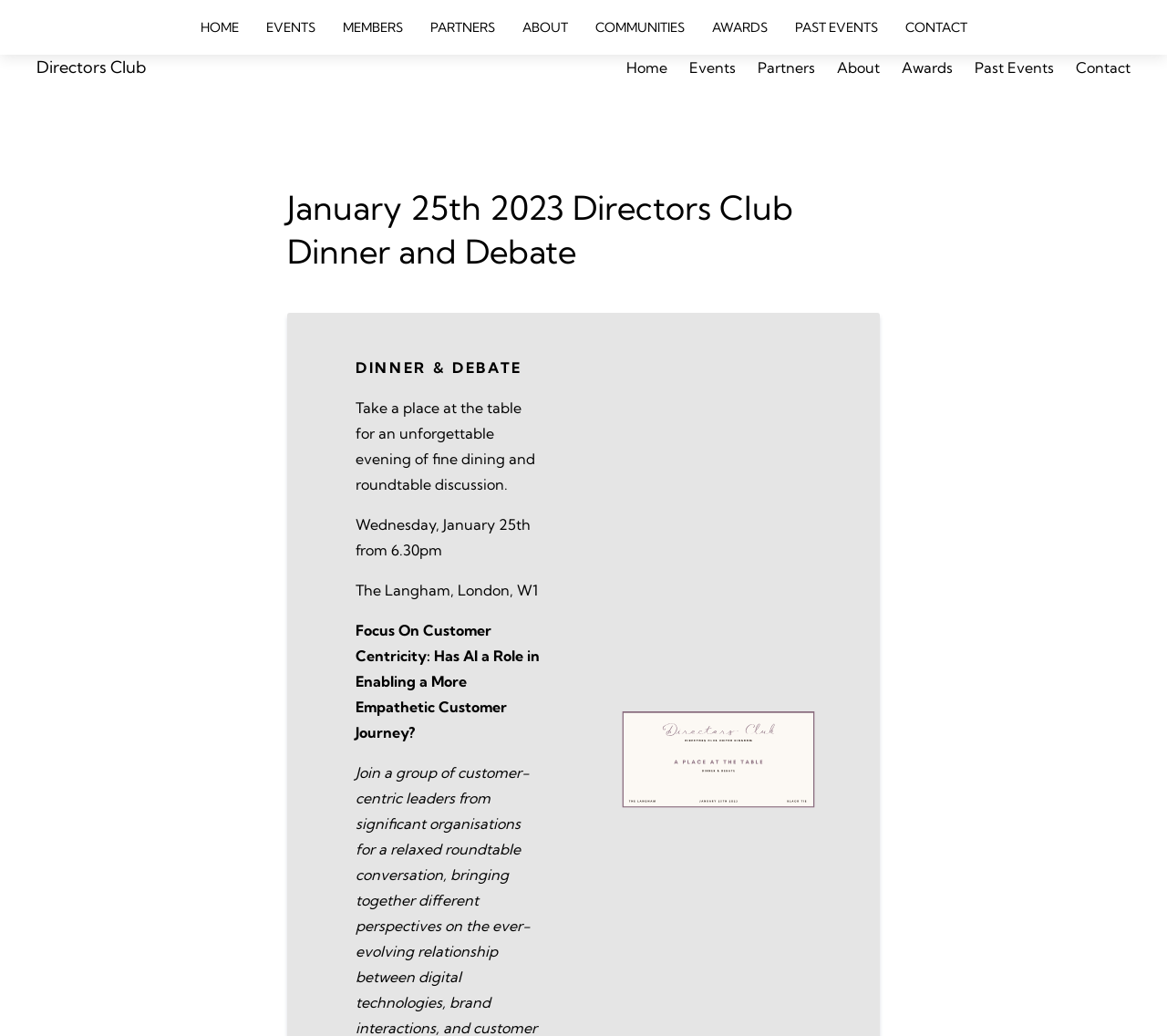Pinpoint the bounding box coordinates of the clickable area needed to execute the instruction: "go to home page". The coordinates should be specified as four float numbers between 0 and 1, i.e., [left, top, right, bottom].

[0.171, 0.015, 0.204, 0.037]